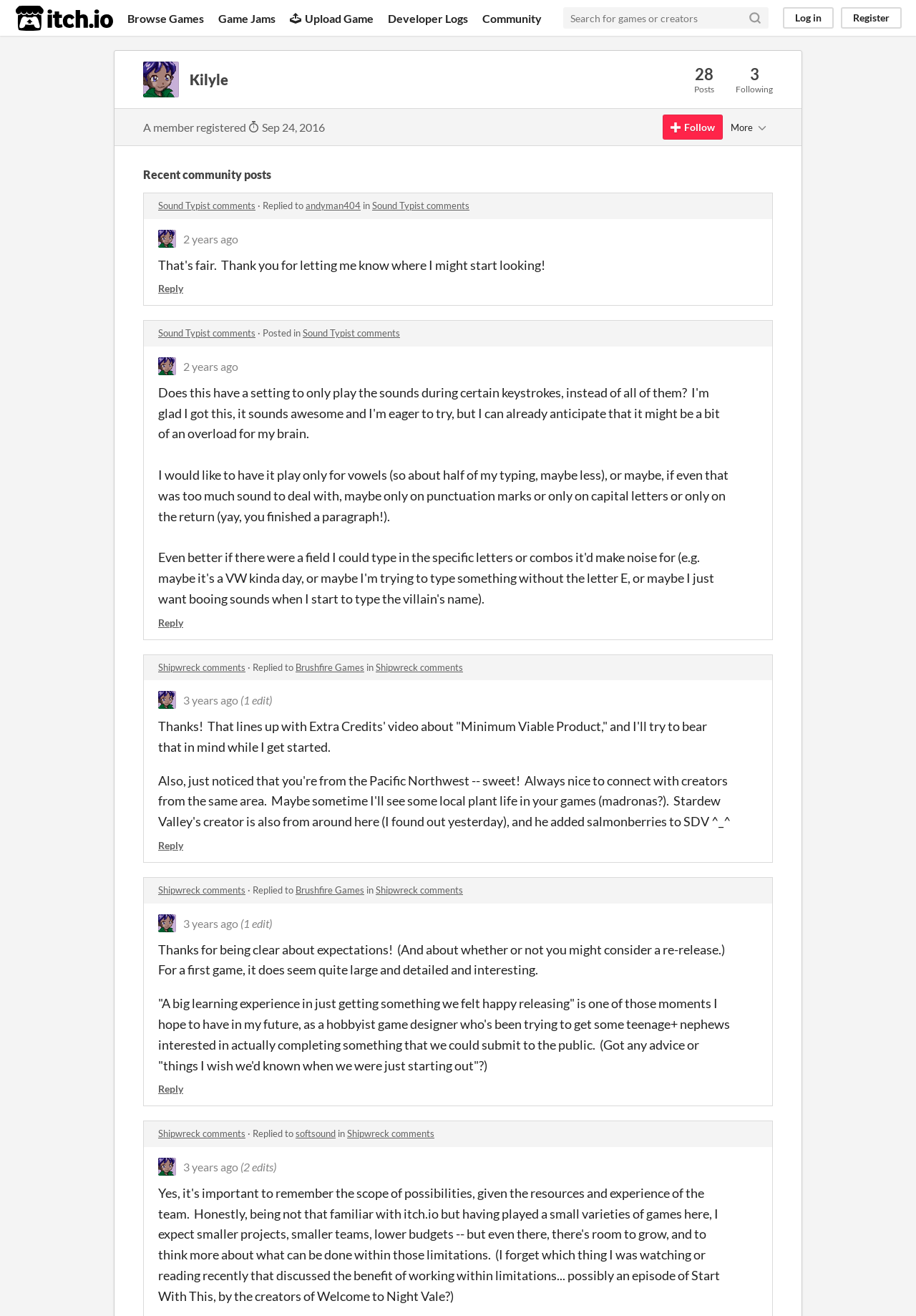Please determine the bounding box coordinates of the area that needs to be clicked to complete this task: 'Browse Games'. The coordinates must be four float numbers between 0 and 1, formatted as [left, top, right, bottom].

[0.139, 0.0, 0.223, 0.027]